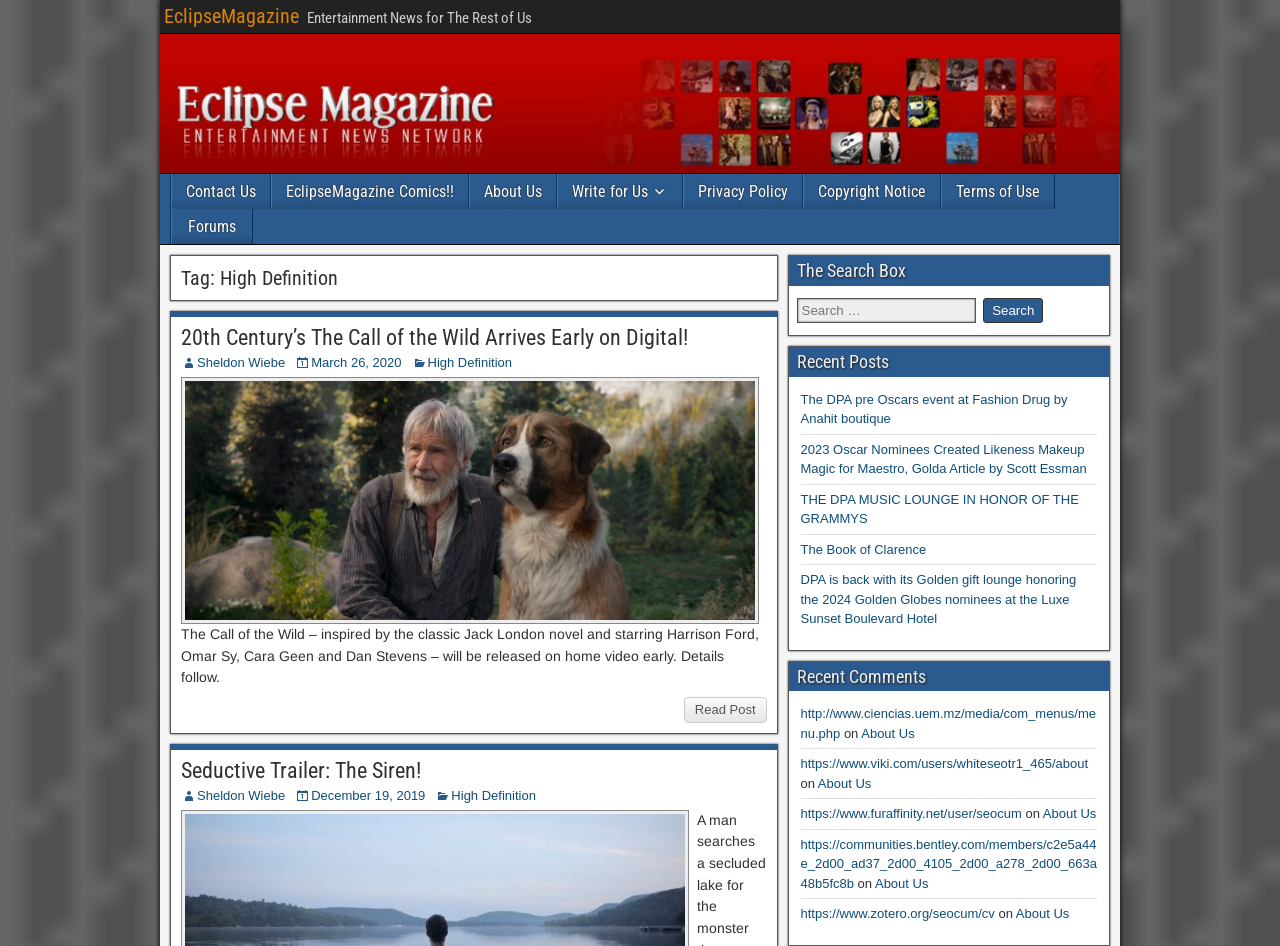Please find the bounding box coordinates in the format (top-left x, top-left y, bottom-right x, bottom-right y) for the given element description. Ensure the coordinates are floating point numbers between 0 and 1. Description: March 26, 2020

[0.243, 0.376, 0.314, 0.392]